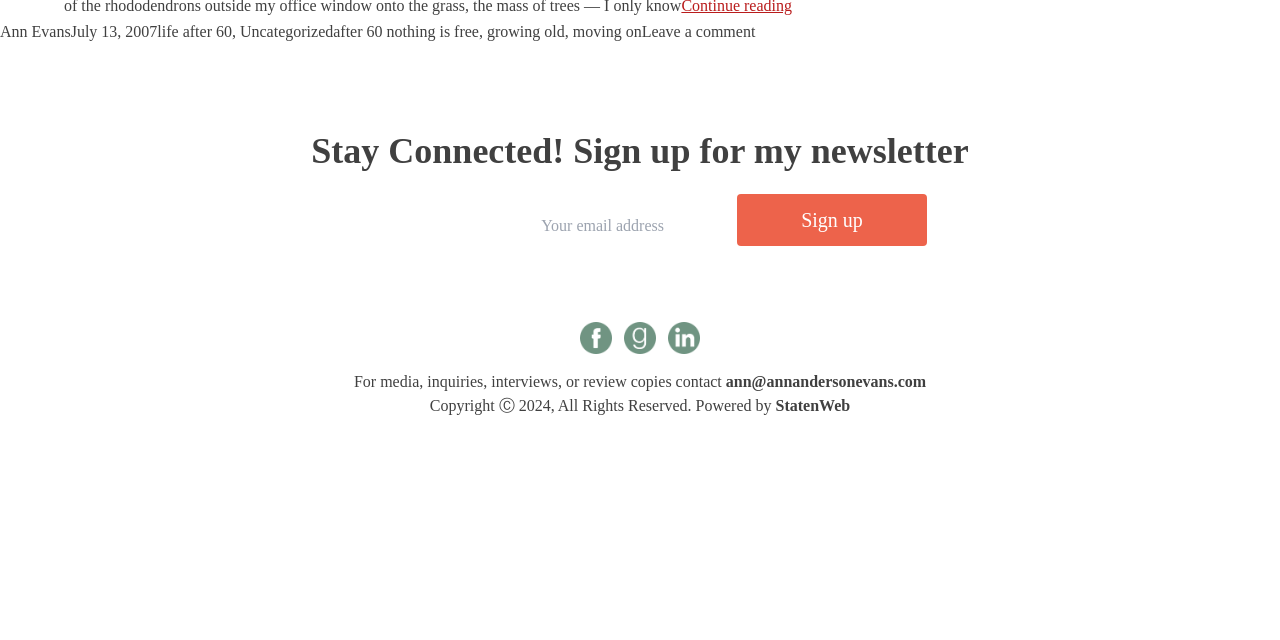Please determine the bounding box coordinates for the element with the description: "ann@annandersonevans.com".

[0.567, 0.583, 0.723, 0.609]